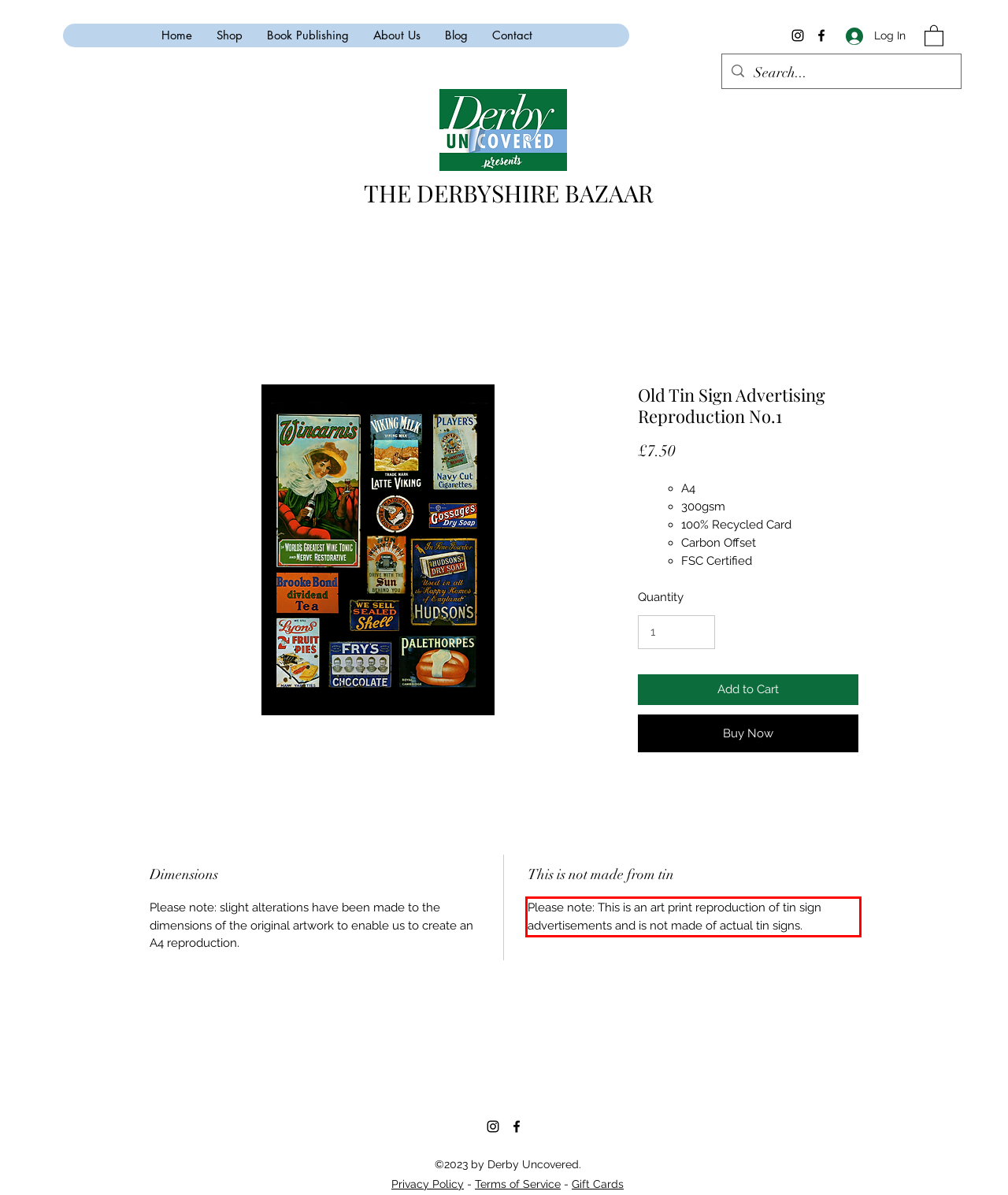Given a webpage screenshot with a red bounding box, perform OCR to read and deliver the text enclosed by the red bounding box.

Please note: This is an art print reproduction of tin sign advertisements and is not made of actual tin signs.